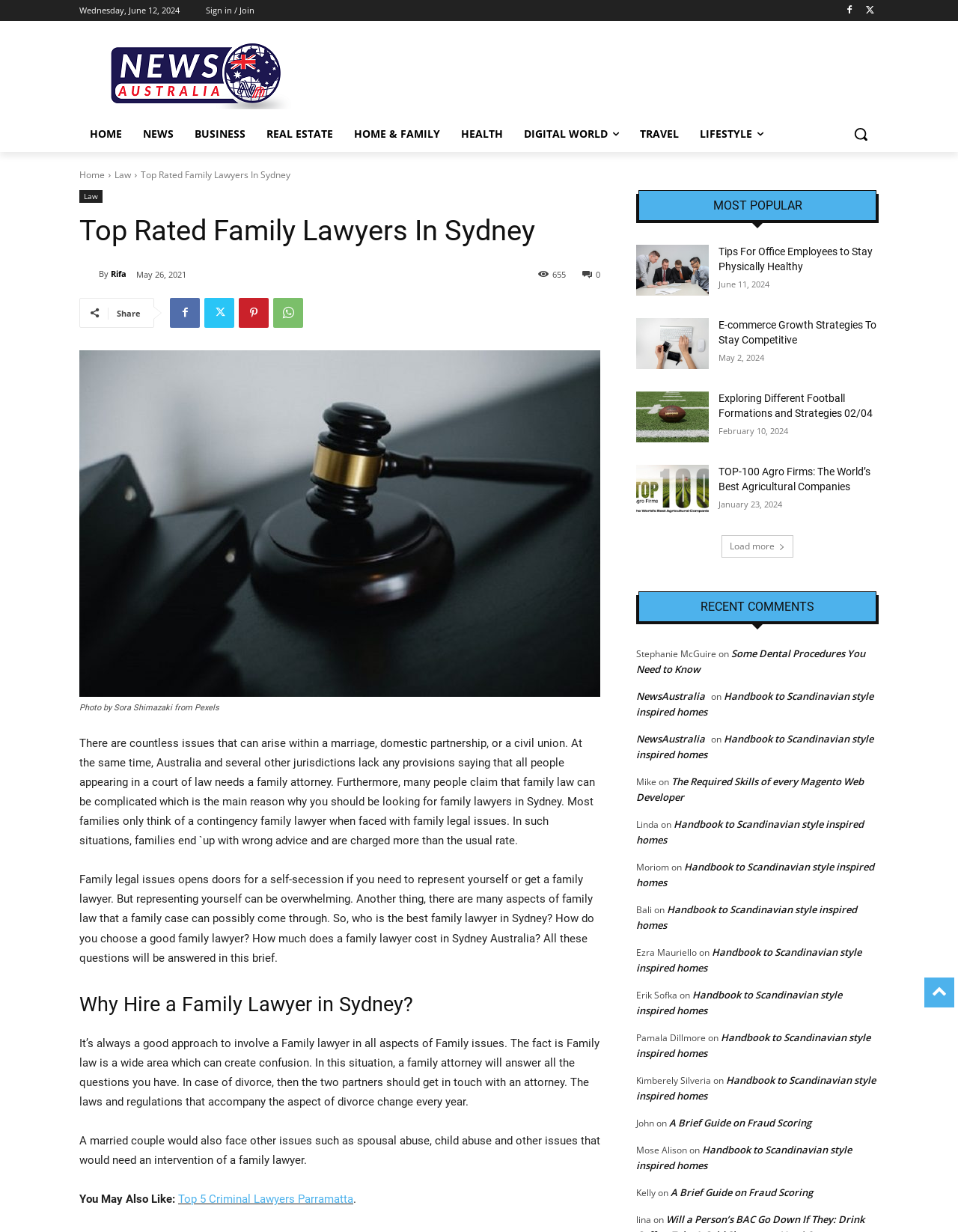What is the date displayed at the top of the webpage?
Refer to the image and provide a concise answer in one word or phrase.

Wednesday, June 12, 2024